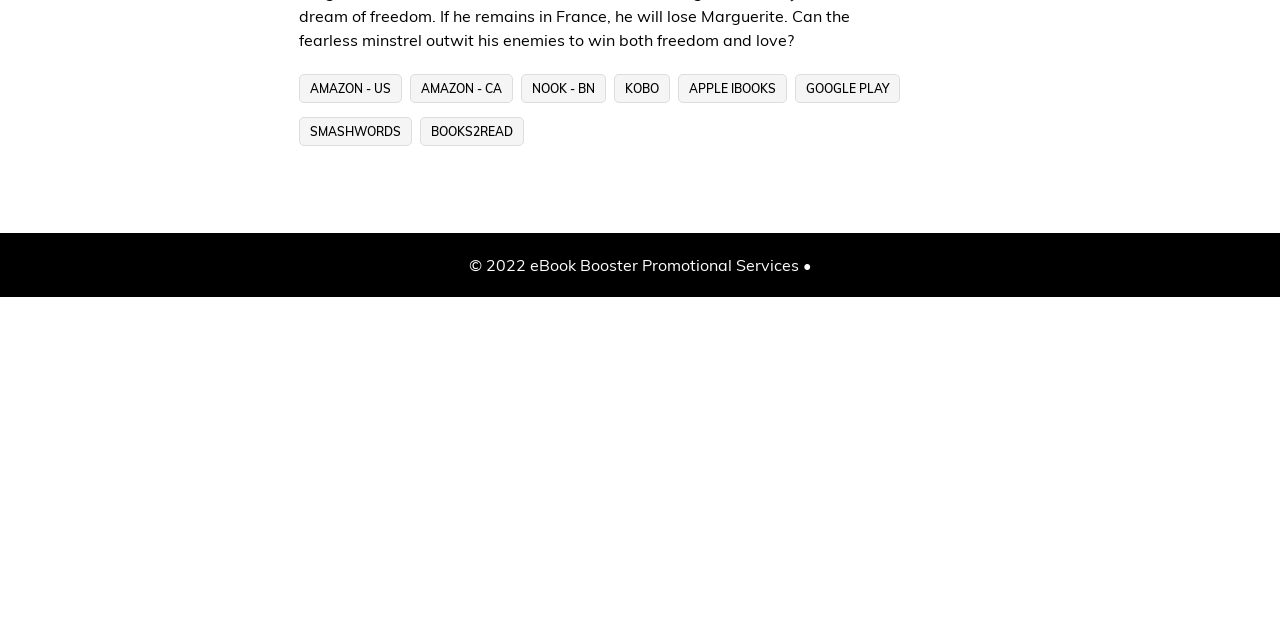Extract the bounding box coordinates for the UI element described by the text: "Books2Read". The coordinates should be in the form of [left, top, right, bottom] with values between 0 and 1.

[0.328, 0.182, 0.409, 0.227]